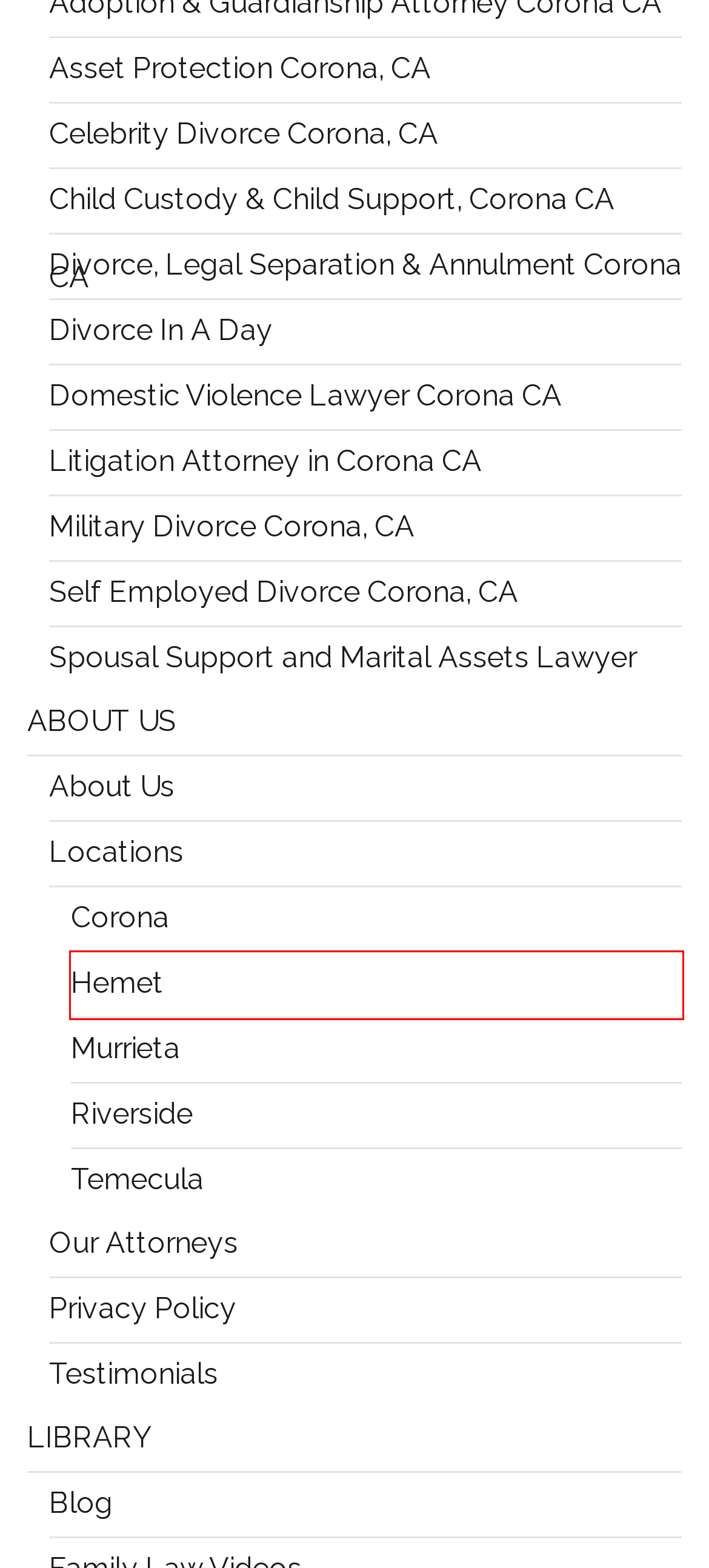Look at the screenshot of a webpage, where a red bounding box highlights an element. Select the best description that matches the new webpage after clicking the highlighted element. Here are the candidates:
A. Divorce, Legal Separation & Annulment Corona CA - Family Law Matters
B. Hemet Divorce Attorney | Divorce Lawyer in Hemet, CA
C. Divorce In A Day - Family Law Matters
D. Self Employed Divorce Corona, CA - Family Law Matters
E. Our Our Temecula Attorneys - Family Law Matters
F. Litigation Attorney in Corona CA - Family Law Matters
G. Divorce Attorney Murrieta, CA - Family Law Matters
H. Family Law News - Tips & Info About Family Law Issues

B